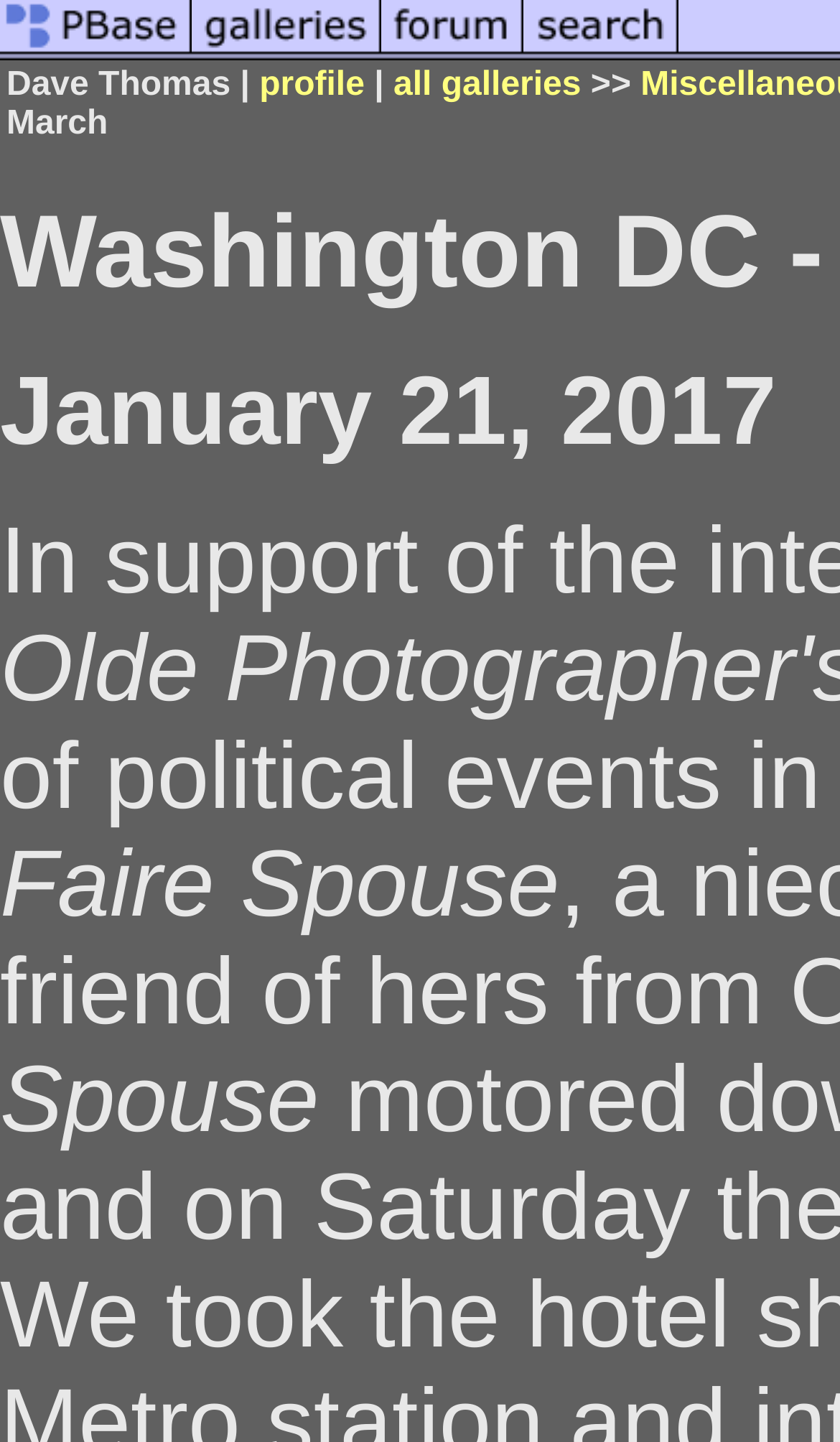What is the name of the person who created this photo gallery?
From the screenshot, provide a brief answer in one word or phrase.

Dave Thomas